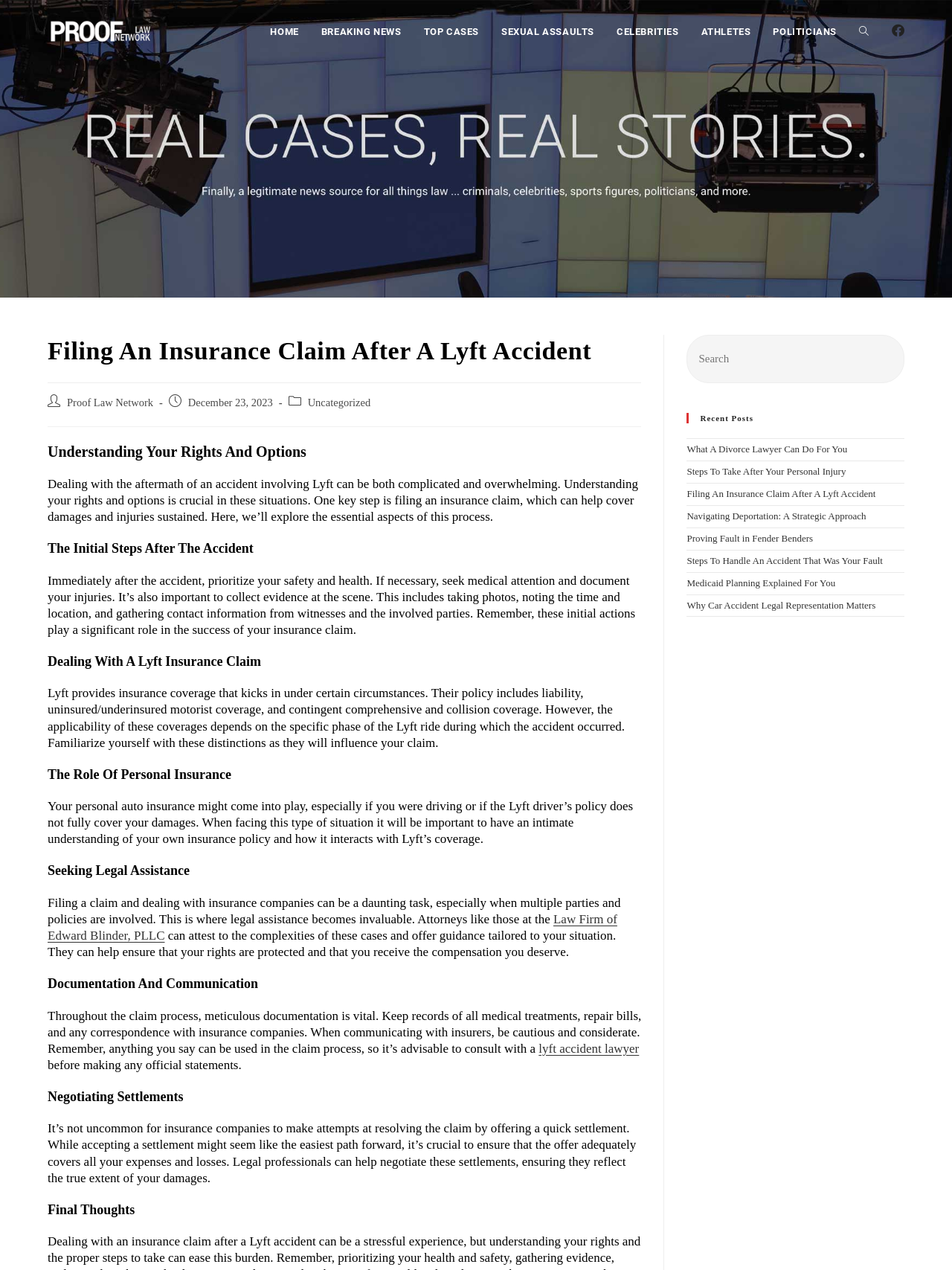Given the content of the image, can you provide a detailed answer to the question?
What is the importance of documenting evidence at the scene of the accident?

The answer can be found in the section 'The Initial Steps After The Accident' where it emphasizes the importance of collecting evidence at the scene, including taking photos, noting the time and location, and gathering contact information from witnesses and the involved parties, as it plays a significant role in the success of the insurance claim.